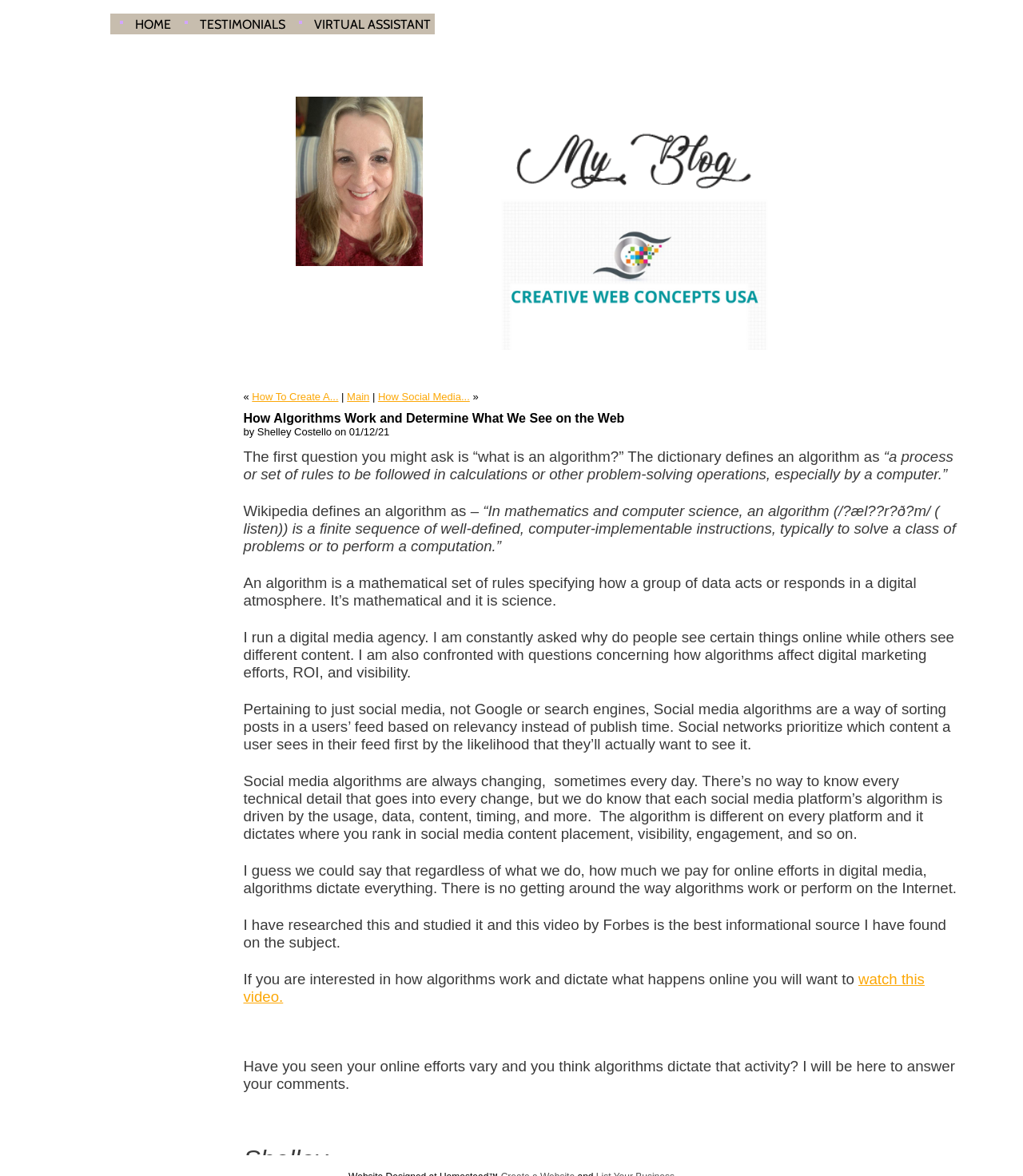Use one word or a short phrase to answer the question provided: 
What is the name of the author of this blog?

Shelley Costello